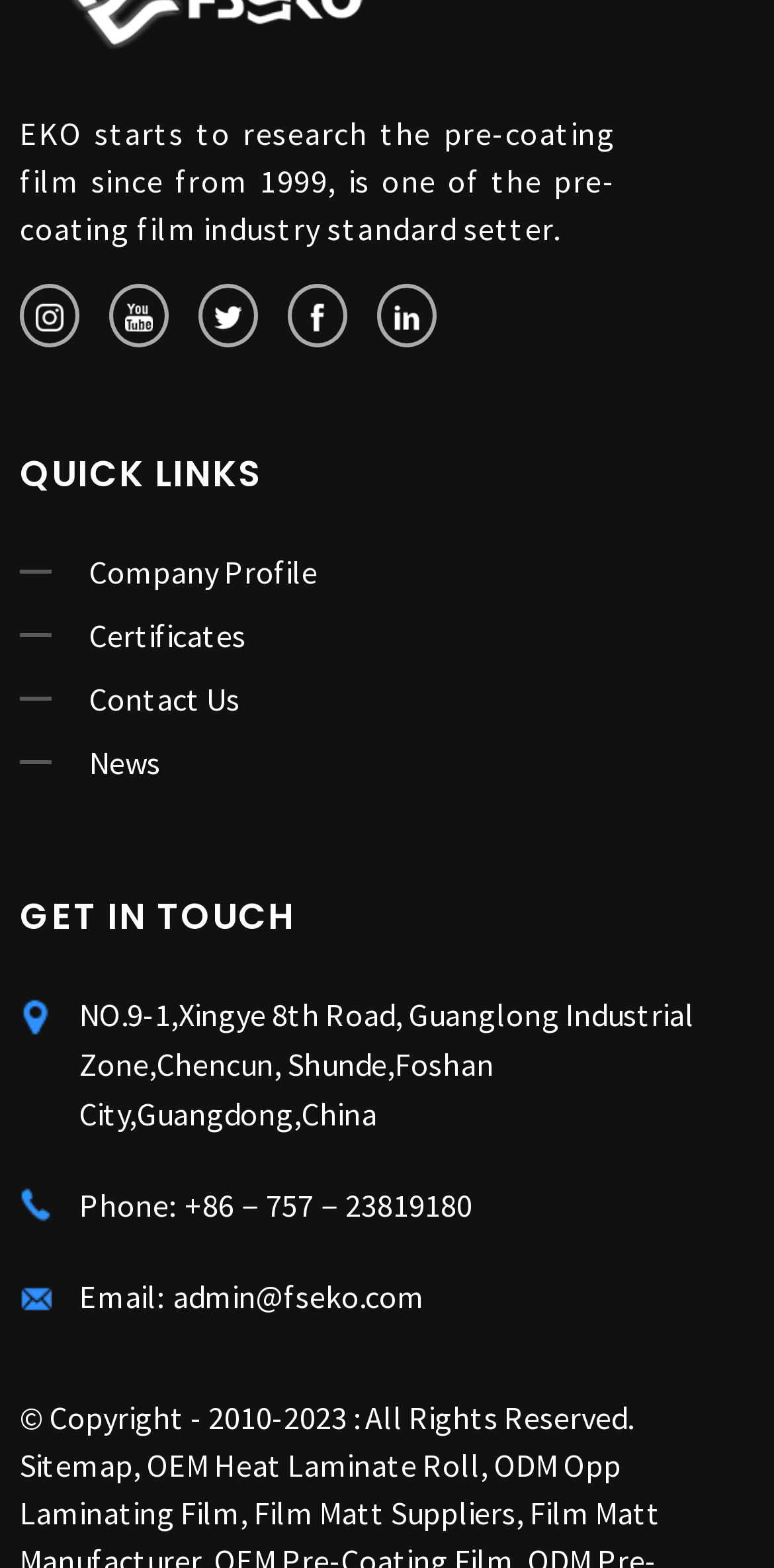Please determine the bounding box of the UI element that matches this description: Crypto. The coordinates should be given as (top-left x, top-left y, bottom-right x, bottom-right y), with all values between 0 and 1.

None